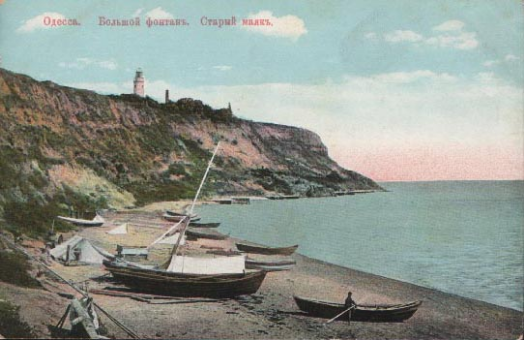Offer a detailed narrative of the scene shown in the image.

The image features a picturesque coastal scene from Odessa, showcasing the tranquil waters of the sea alongside a sandy beach dotted with various boats. Prominently positioned in the background is a lighthouse perched atop a cliff, serving as a guiding beacon for maritime travelers. The scenic view is enriched by the vibrant colors of the sky, hinting at a peaceful and inviting atmosphere.

In the foreground, several fishing boats are anchored on the shore, suggesting a rich local fishing tradition. The sandy beach is lined with tents, hinting at leisure activities or a popular gathering spot for visitors and locals alike. The overall composition captures a snapshot of seaside life, blending the natural beauty of the landscape with the functional aspects of fishing and navigation.

This image also draws attention to the historical significance of the area, potentially referring to Kovalevsky’s tower, which adds an element of intrigue and connection to the past.